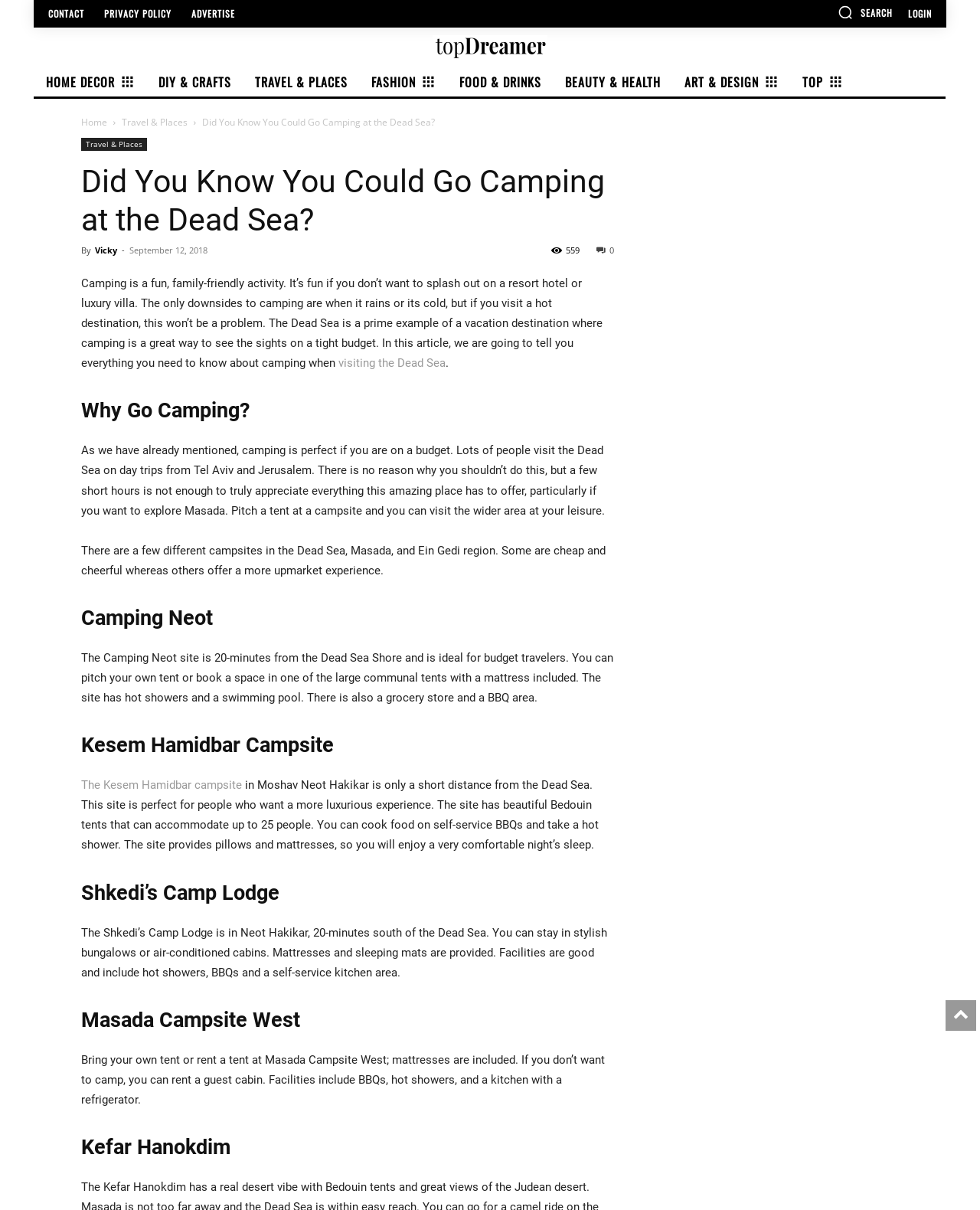Give a concise answer using only one word or phrase for this question:
What is the main topic of this webpage?

Camping at the Dead Sea